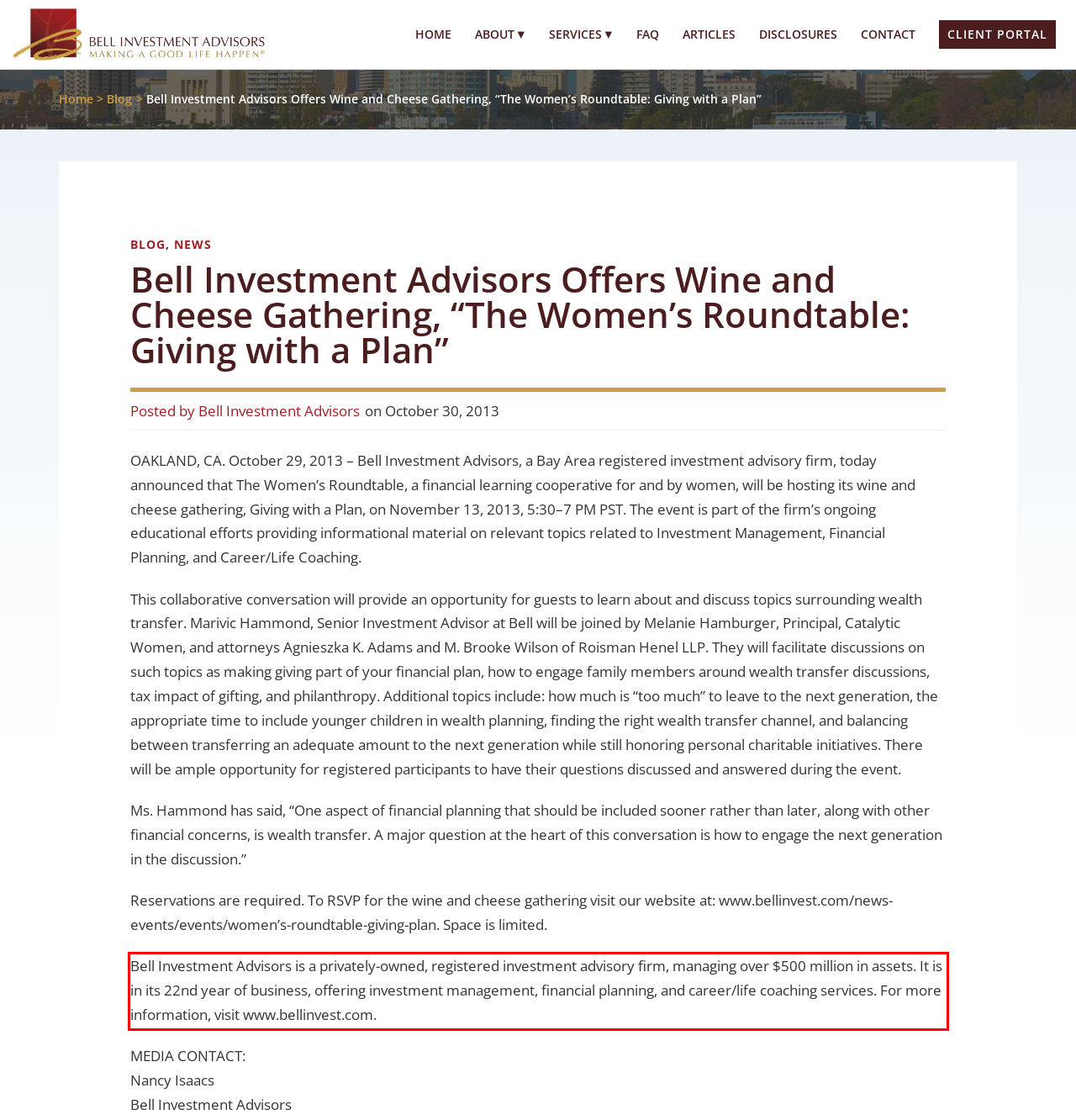Please extract the text content within the red bounding box on the webpage screenshot using OCR.

Bell Investment Advisors is a privately-owned, registered investment advisory firm, managing over $500 million in assets. It is in its 22nd year of business, offering investment management, financial planning, and career/life coaching services. For more information, visit www.bellinvest.com.